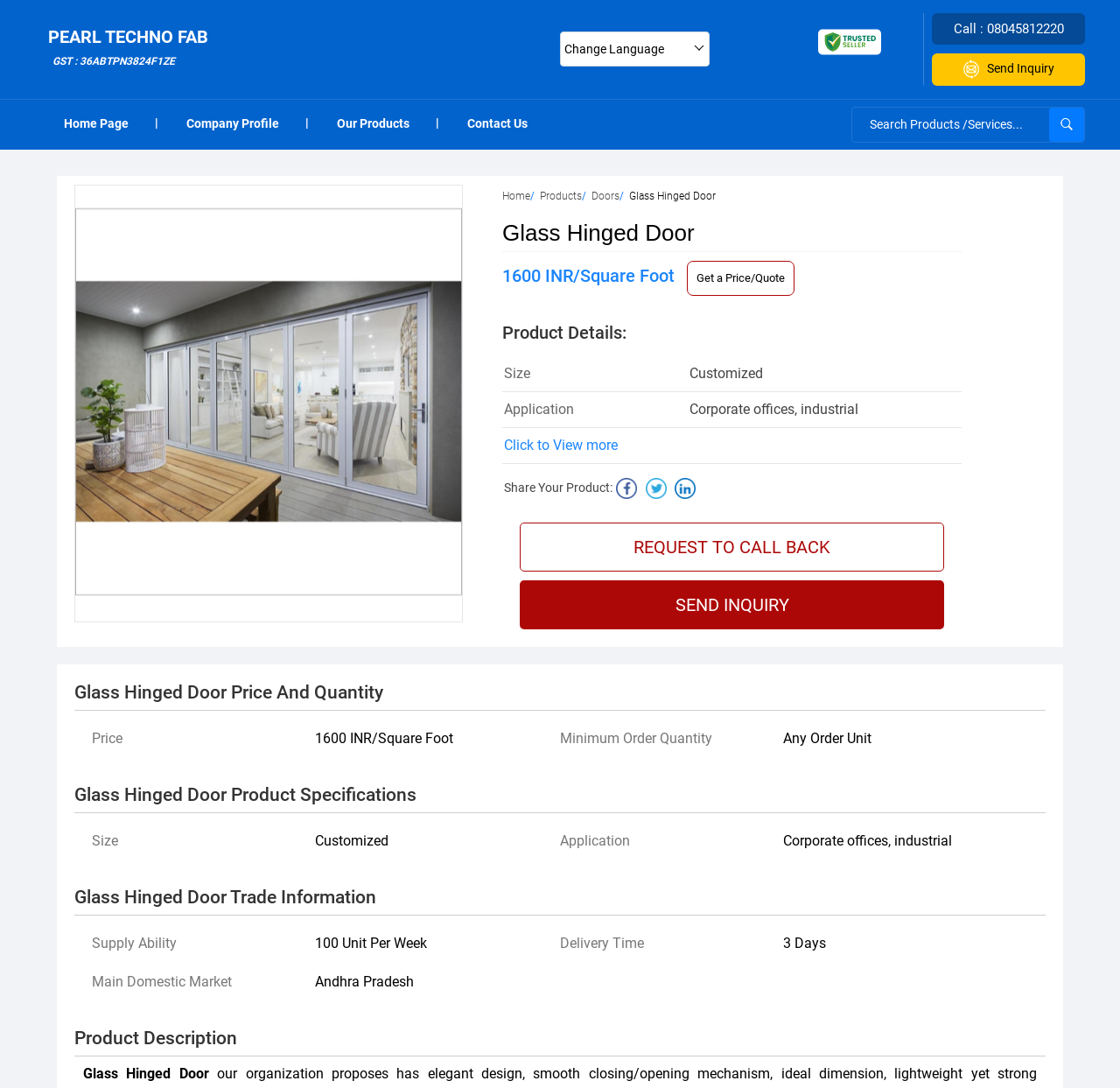Identify the text that serves as the heading for the webpage and generate it.

Glass Hinged Door